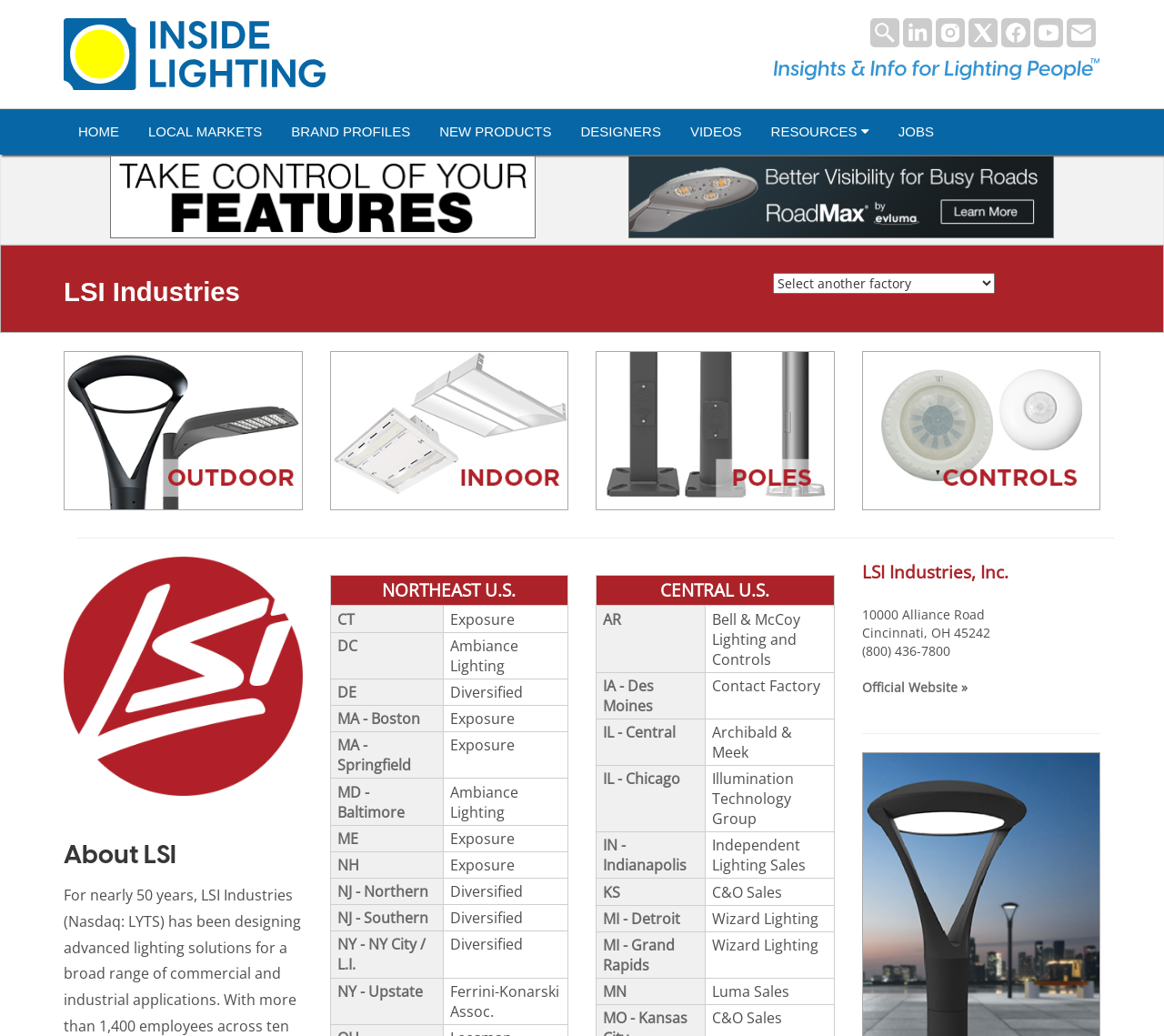Using a single word or phrase, answer the following question: 
What are the social media platforms listed?

LinkedIn, Instagram, Twitter, Facebook, YouTube, Email